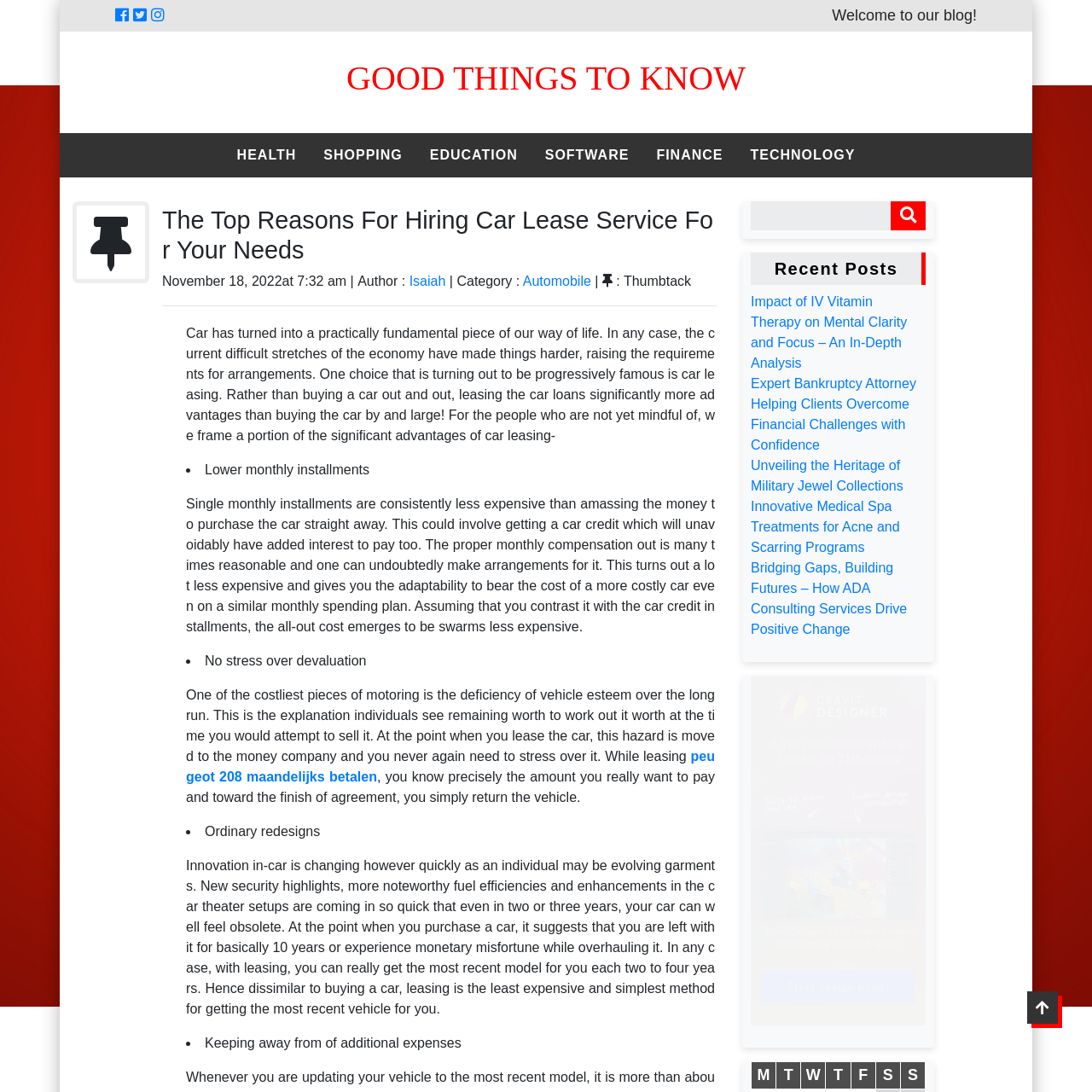Extract the bounding box coordinates for the UI element described as: "peugeot 208 maandelijks betalen".

[0.17, 0.686, 0.655, 0.718]